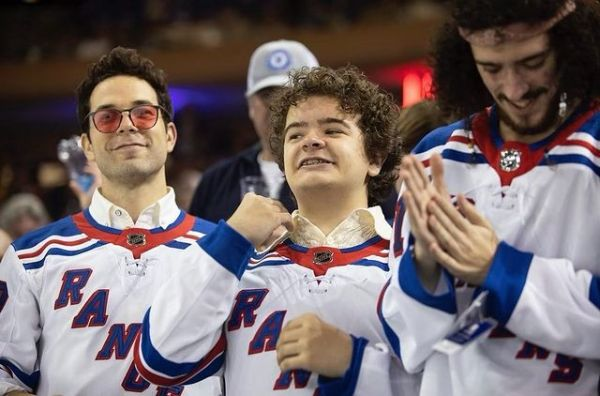Describe every aspect of the image in detail.

In this vibrant image, we see Gaten Matarazzo, known for his role as Dustin in "Stranger Things," surrounded by friends at a lively sporting event. All three individuals are wearing blue and red jerseys emblazoned with "RANGERS," showcasing their support for the New York Rangers hockey team. Gaten is front and center, exuding a cheerful demeanor as he smiles and adjusts his jersey, while his friends on either side of him also display enthusiastic expressions. The background hints at a bustling arena atmosphere, filled with other fans, heightening the excitement of the moment. This scene captures not only Gaten's charm and charisma but also his connection with fellow fans, celebrating both sports and camaraderie. The image is credited to Gaten's Instagram account, further emphasizing his active engagement with his audience and fans.